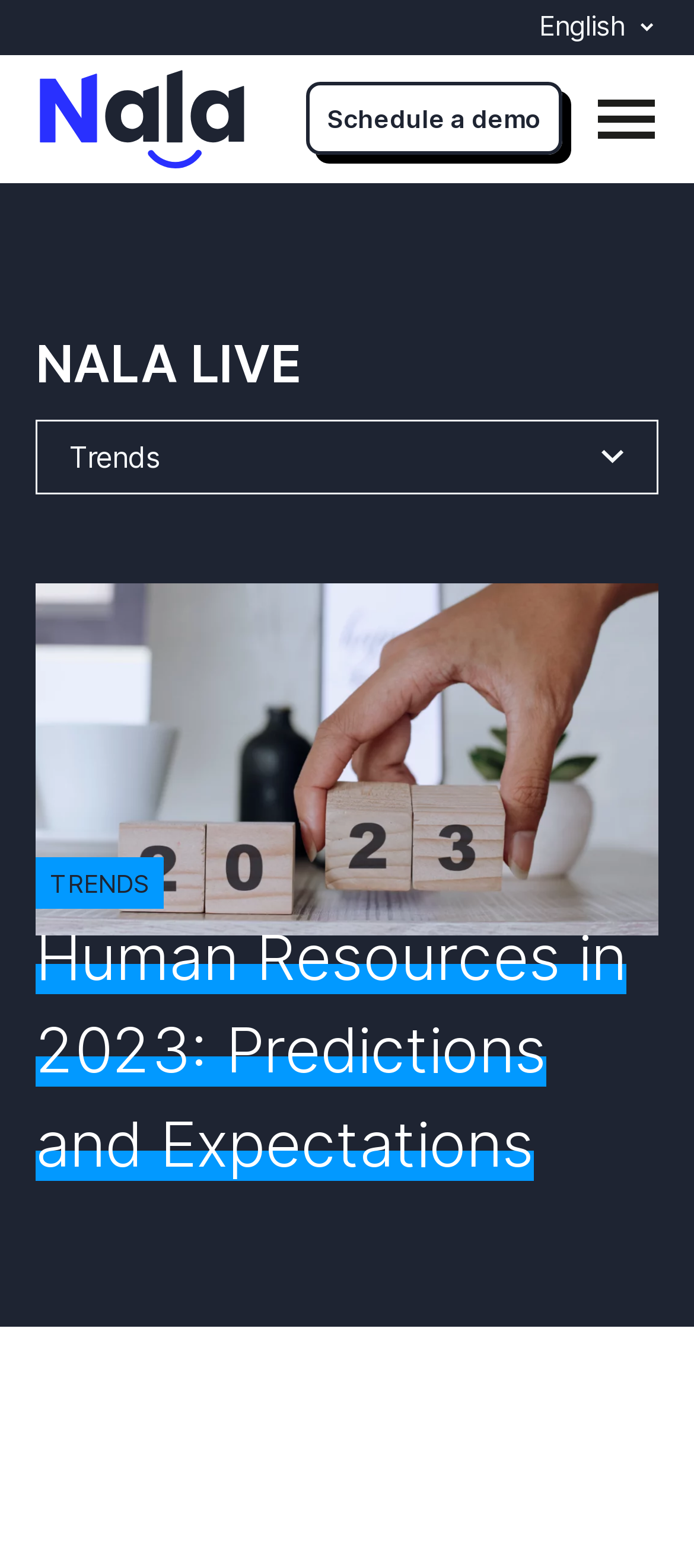What is the language of the webpage?
Based on the visual content, answer with a single word or a brief phrase.

English